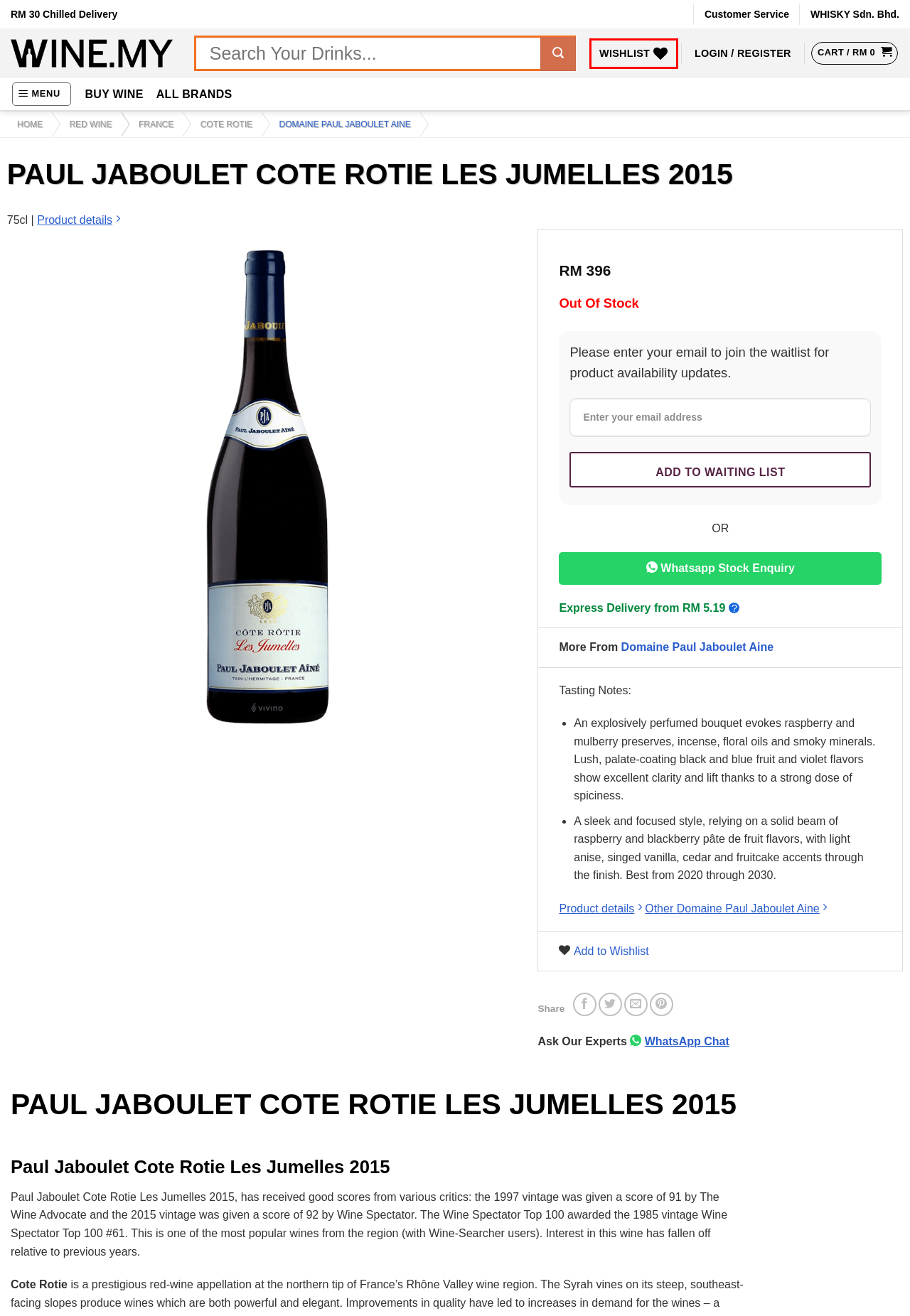Evaluate the webpage screenshot and identify the element within the red bounding box. Select the webpage description that best fits the new webpage after clicking the highlighted element. Here are the candidates:
A. Buy Cote Rotie Online in Malaysia | Wine.my
B. My account | Wine.my
C. Domaine Paul Jaboulet Aine | Wine.my
D. Shop | Wine.my
E. Teams | Whisky.my
F. About | Wine.my
G. Buy France Online in Malaysia | Wine.my
H. Express Delivery | Wine.my

B